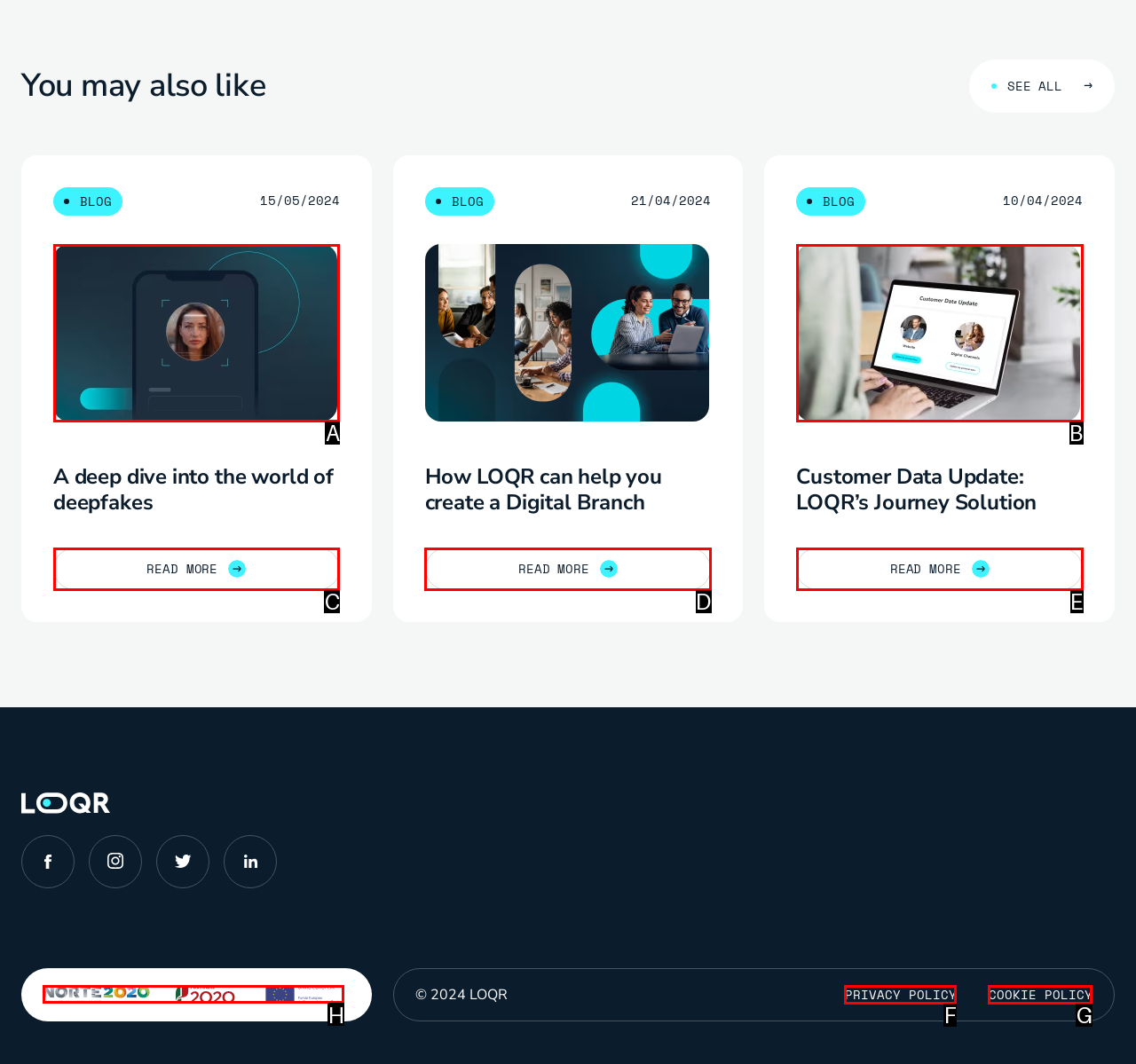Identify the correct UI element to click for this instruction: Click on the logo of 'Logos Norte 2020, Portugal 2020 e União Europeia'
Respond with the appropriate option's letter from the provided choices directly.

H